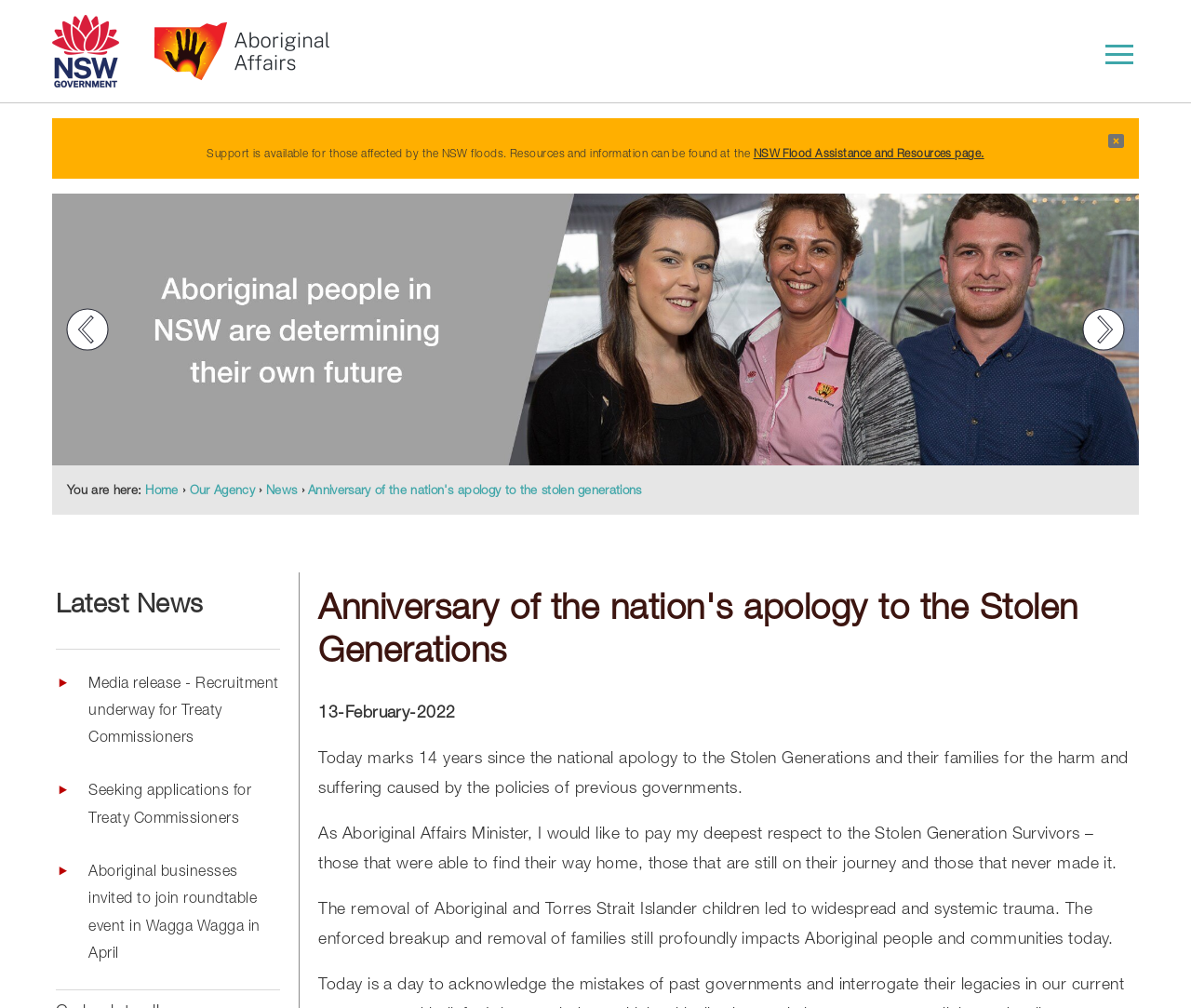Given the element description "Seeking applications for Treaty Commissioners" in the screenshot, predict the bounding box coordinates of that UI element.

[0.075, 0.773, 0.235, 0.839]